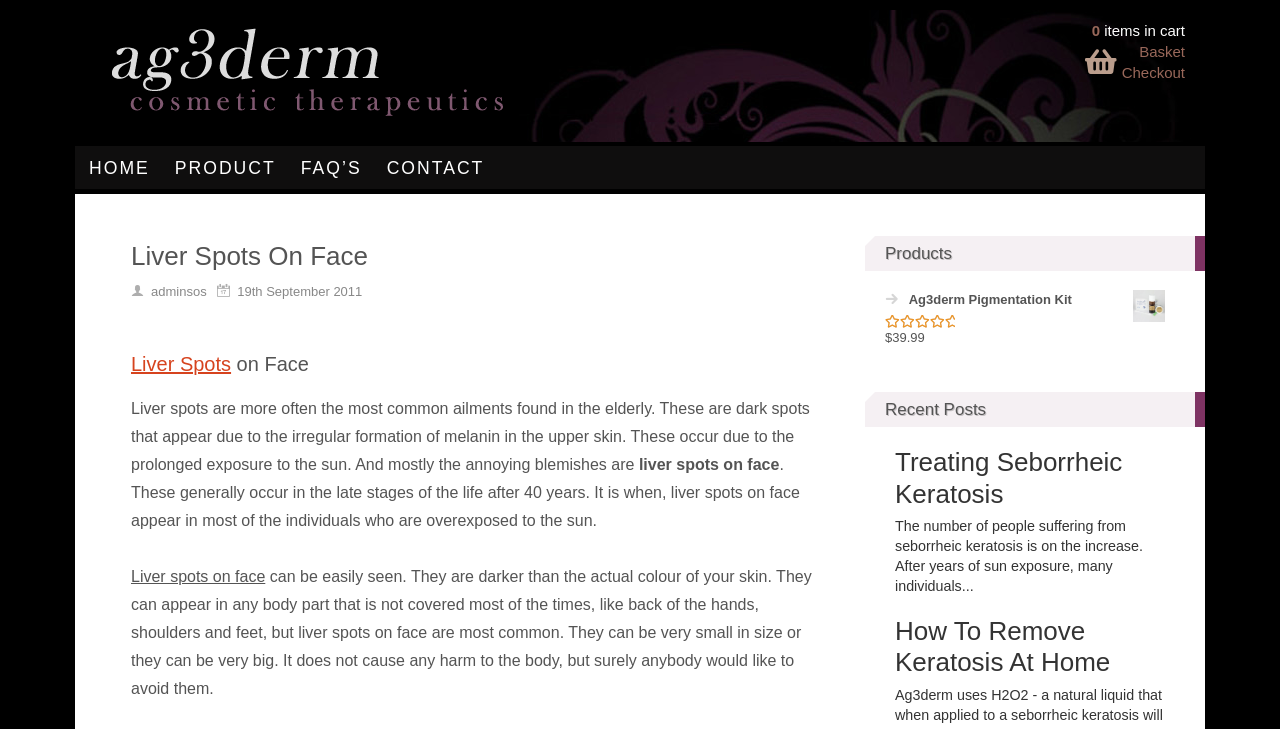What causes liver spots on face?
Please look at the screenshot and answer using one word or phrase.

Prolonged sun exposure